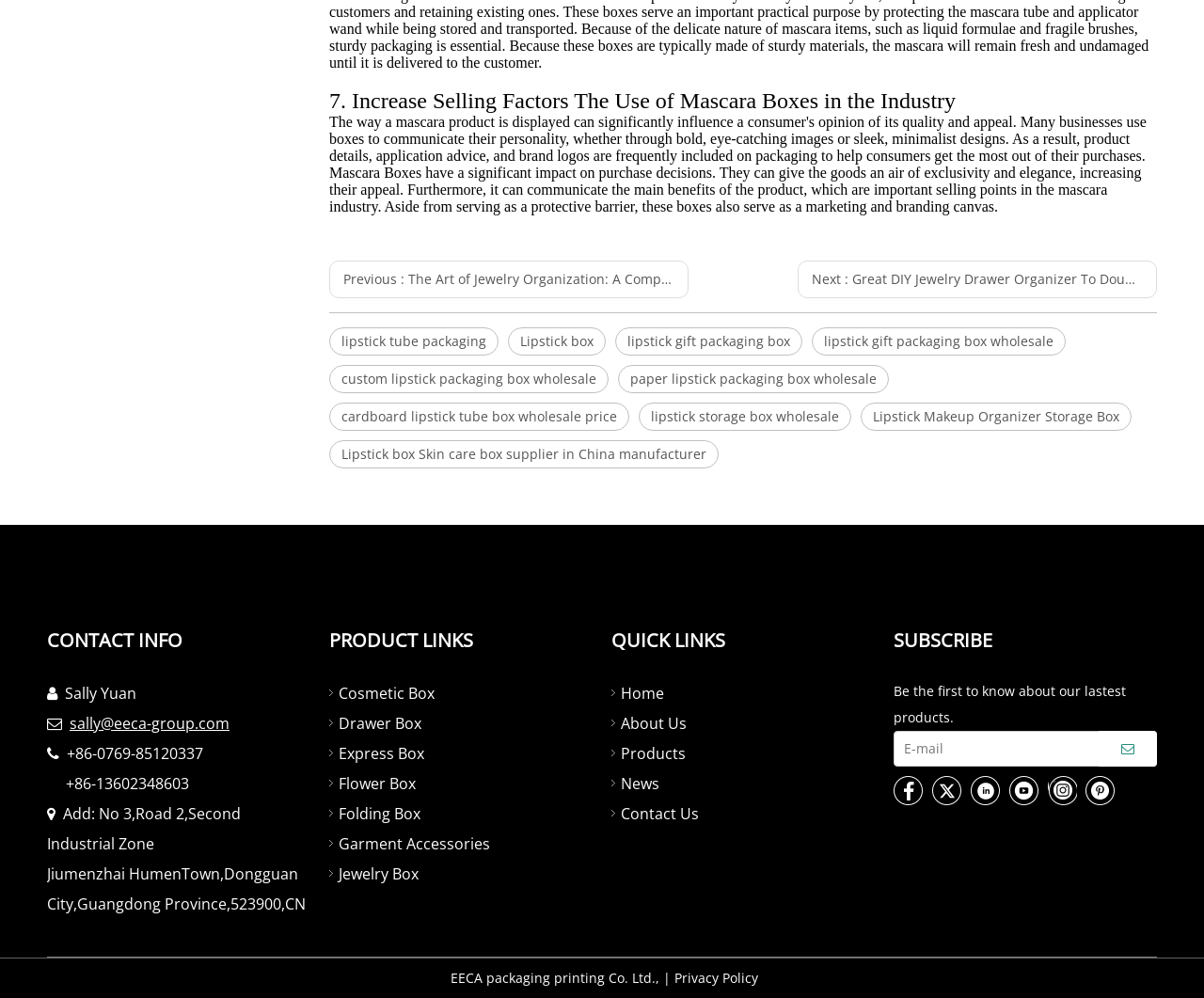Determine the bounding box for the described HTML element: "sally@eeca-group.com". Ensure the coordinates are four float numbers between 0 and 1 in the format [left, top, right, bottom].

[0.058, 0.714, 0.191, 0.735]